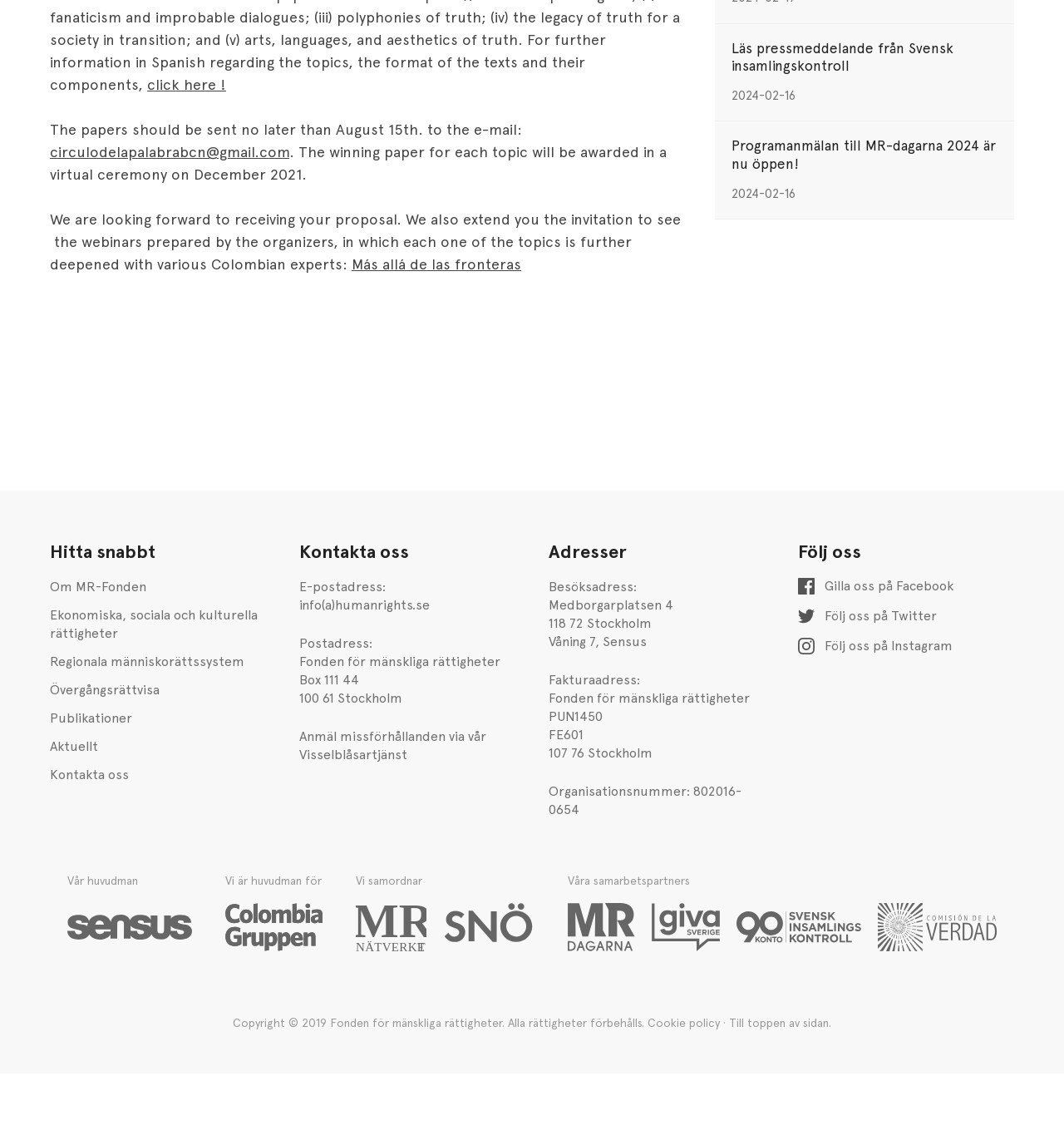From the given element description: "parent_node: Vi samordnar", find the bounding box for the UI element. Provide the coordinates as four float numbers between 0 and 1, in the order [left, top, right, bottom].

[0.334, 0.811, 0.4, 0.825]